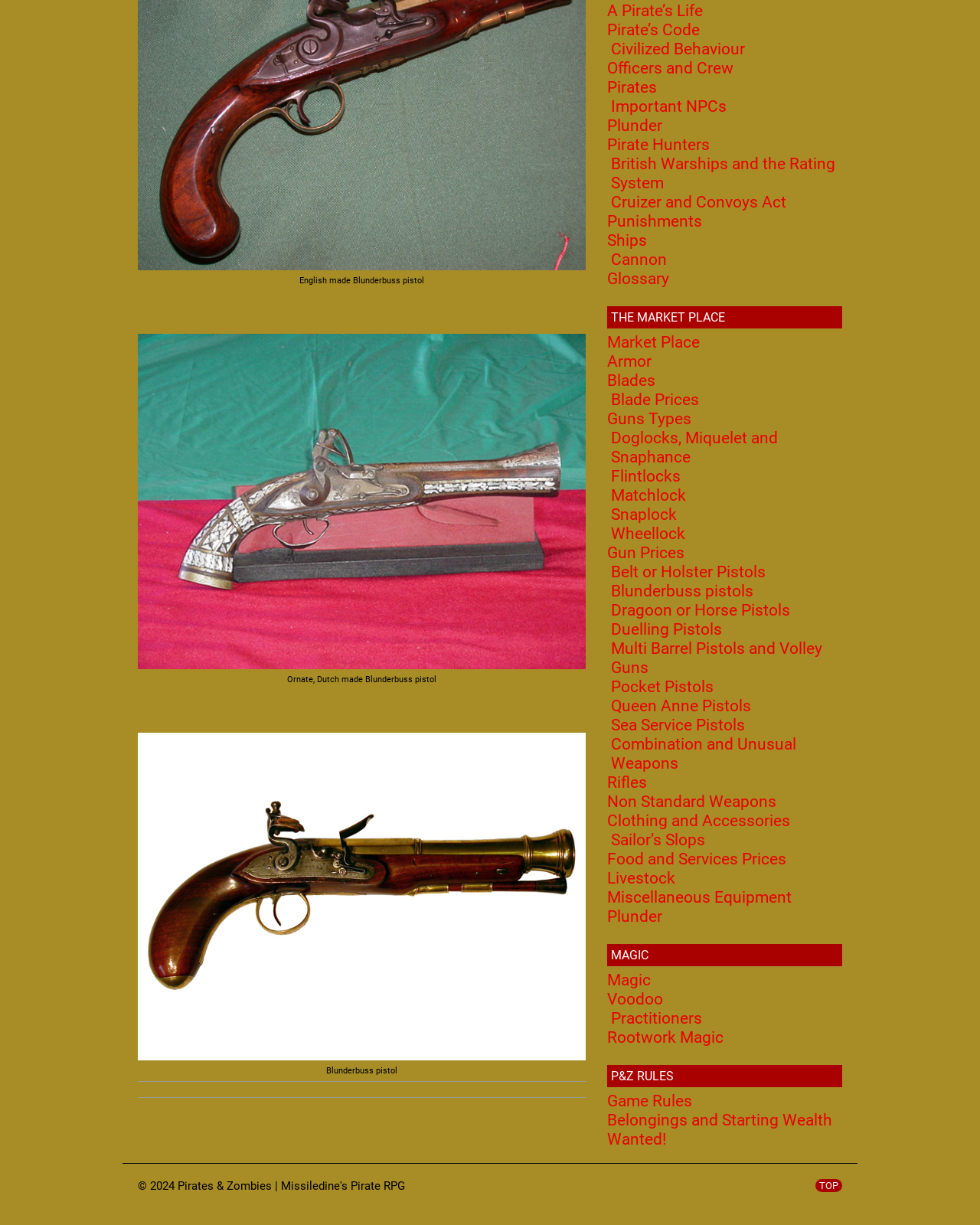Using the format (top-left x, top-left y, bottom-right x, bottom-right y), and given the element description, identify the bounding box coordinates within the screenshot: Sea Service Pistols

[0.623, 0.584, 0.76, 0.599]